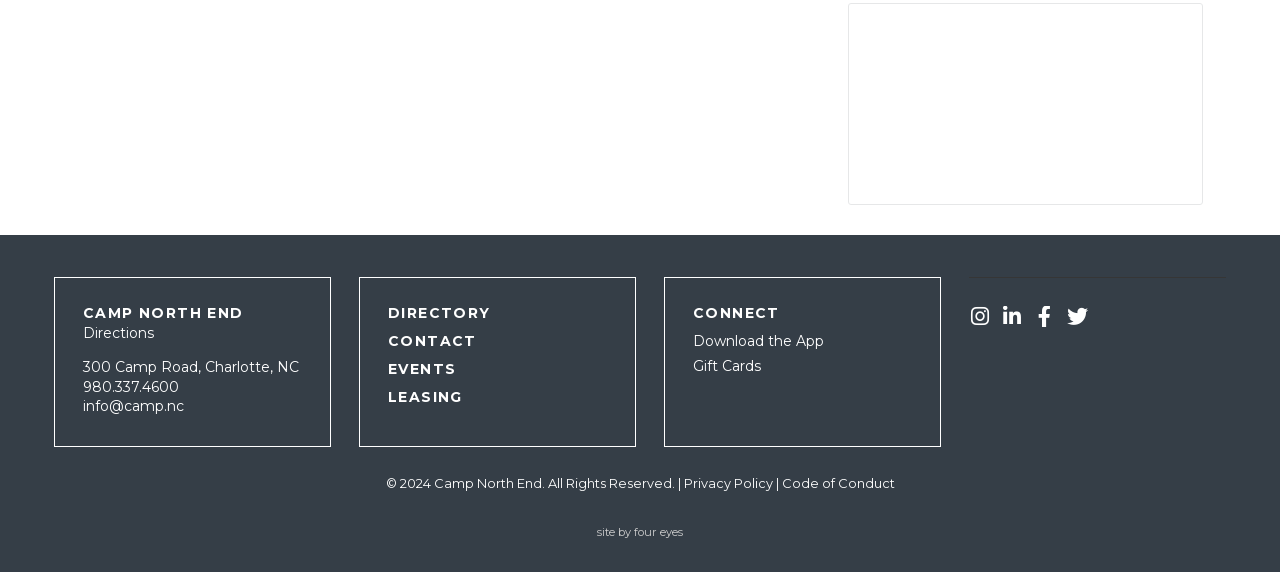Could you find the bounding box coordinates of the clickable area to complete this instruction: "View camp directions"?

[0.065, 0.567, 0.12, 0.599]